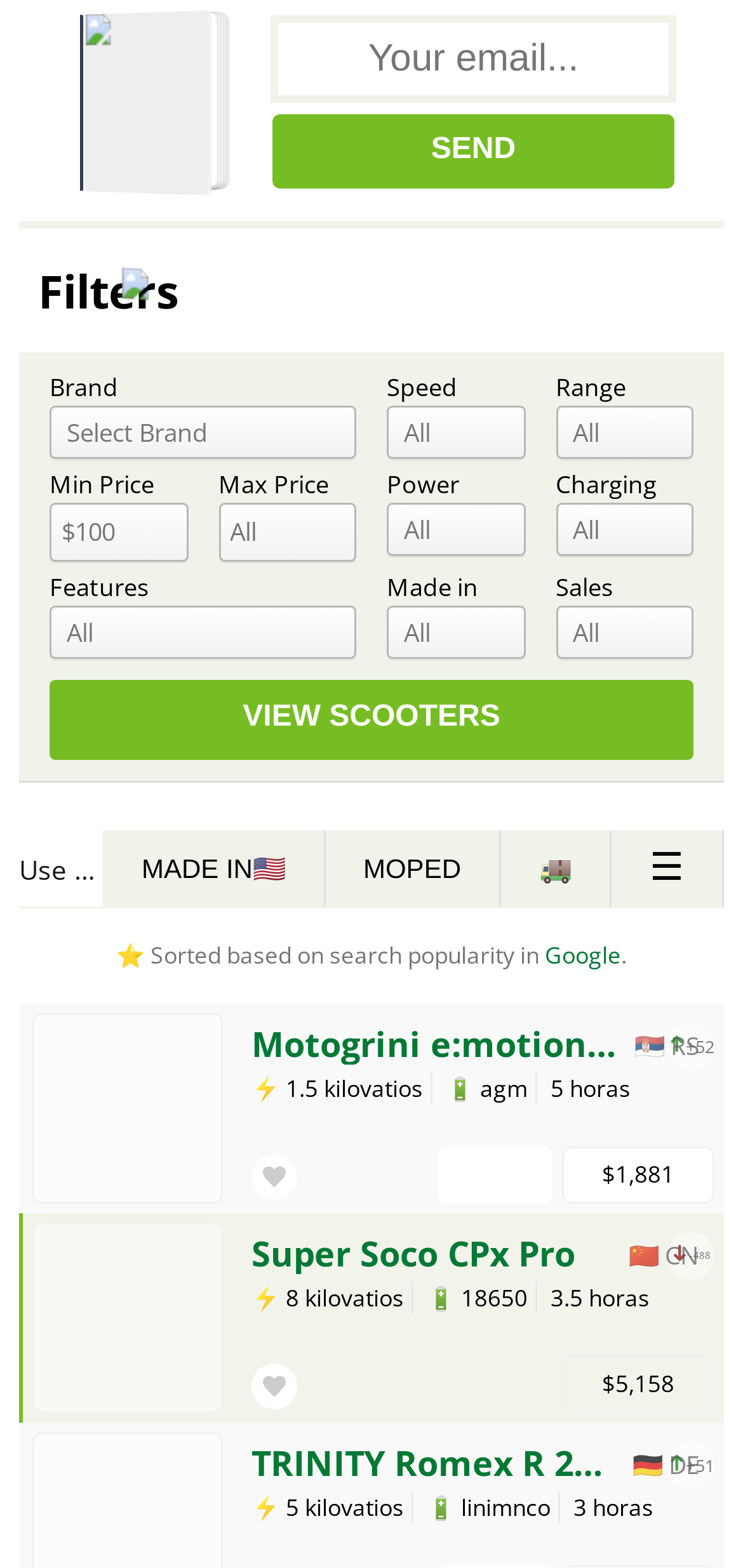Please find the bounding box coordinates of the section that needs to be clicked to achieve this instruction: "Click SEND button".

[0.364, 0.071, 0.91, 0.122]